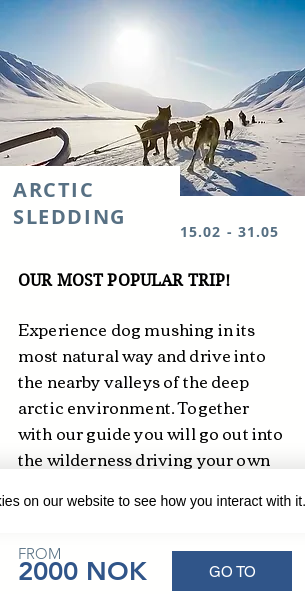Answer with a single word or phrase: 
What is the role of the instructor in the Arctic sledding trip?

Guiding participants